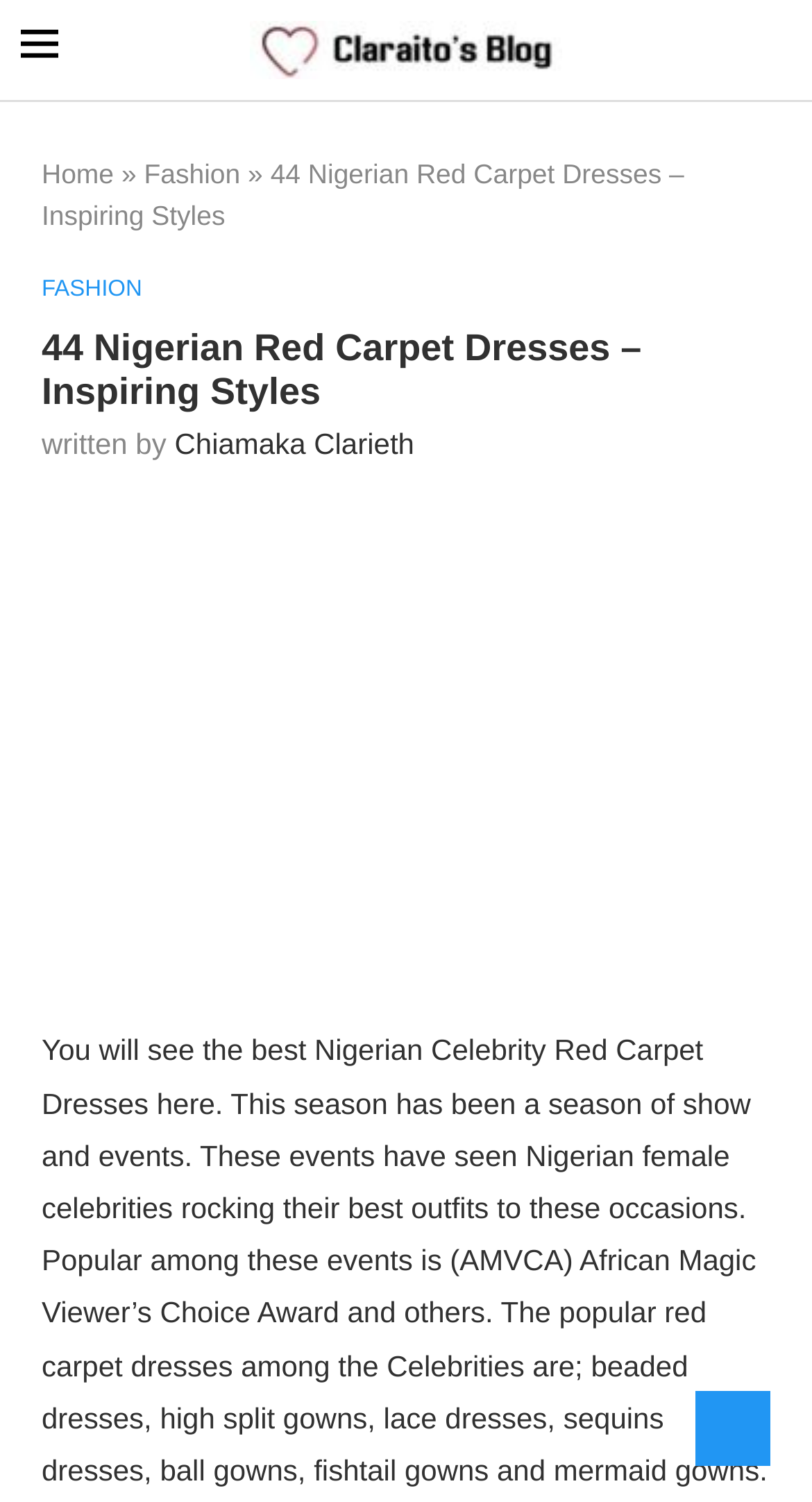What is the topic of the article?
Please answer the question with a single word or phrase, referencing the image.

Nigerian Red Carpet Dresses